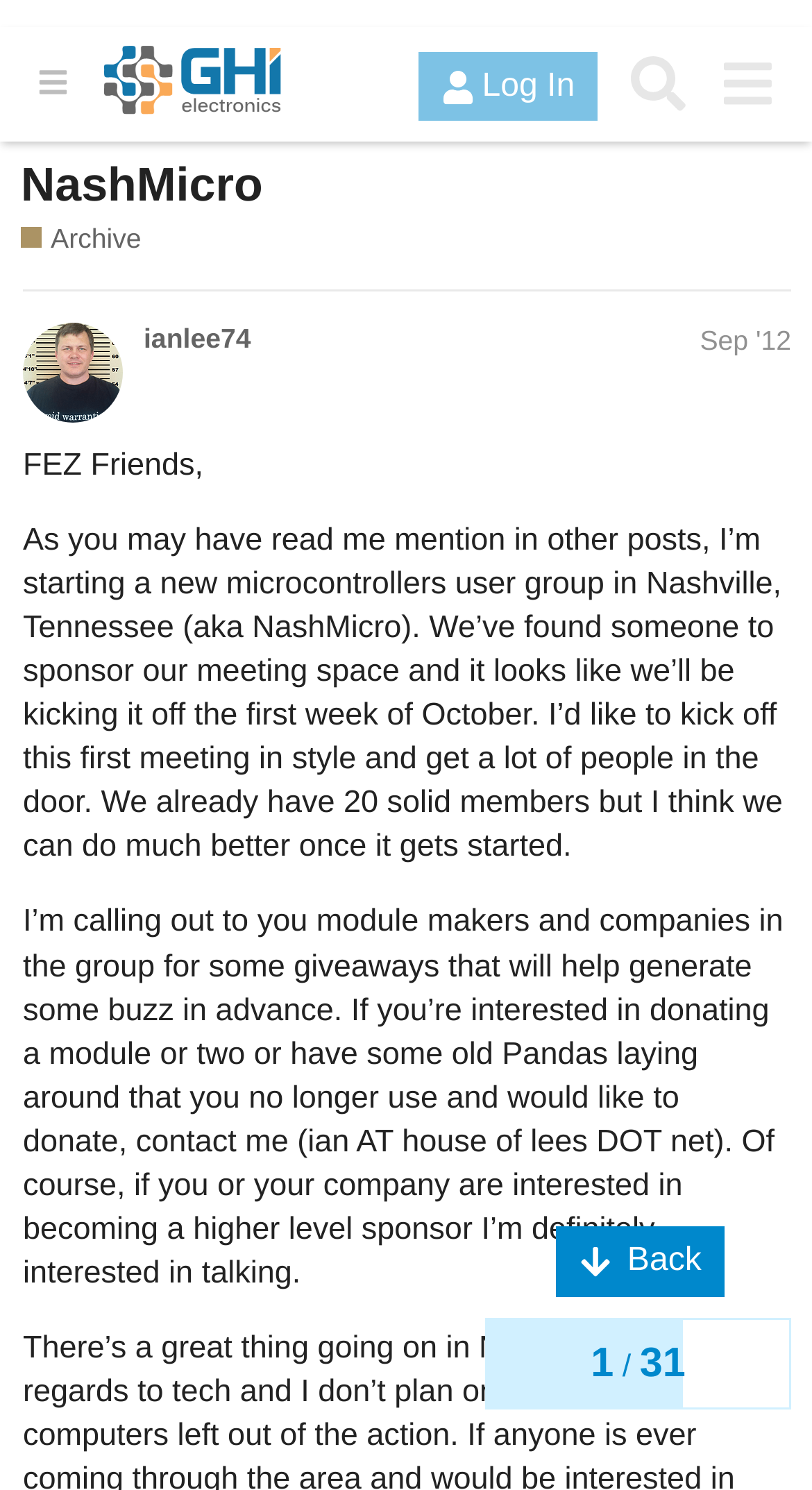Extract the bounding box of the UI element described as: "Oct '12".

[0.869, 0.102, 0.974, 0.123]